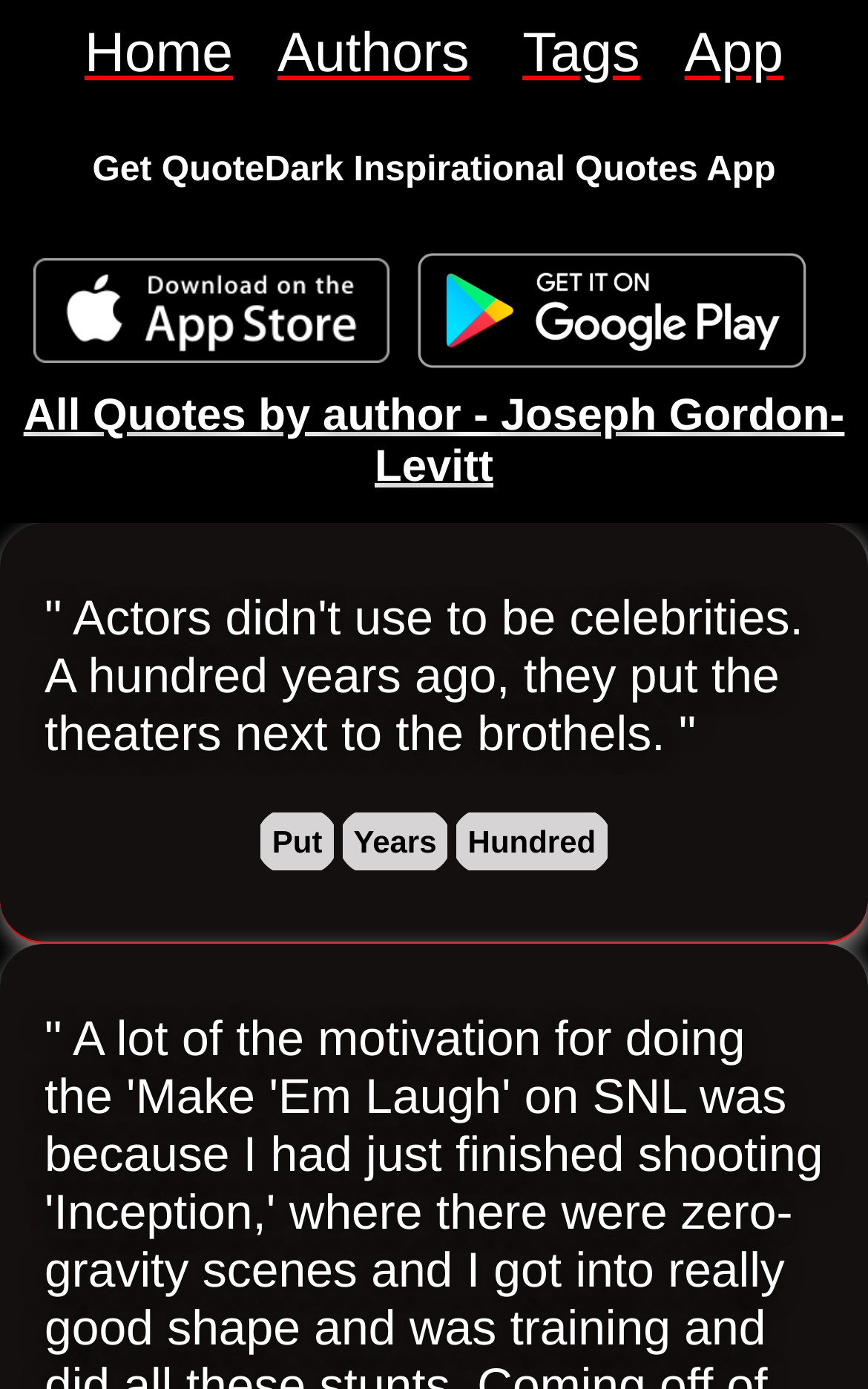Provide a brief response to the question below using one word or phrase:
How many quotes are listed on the webpage?

1